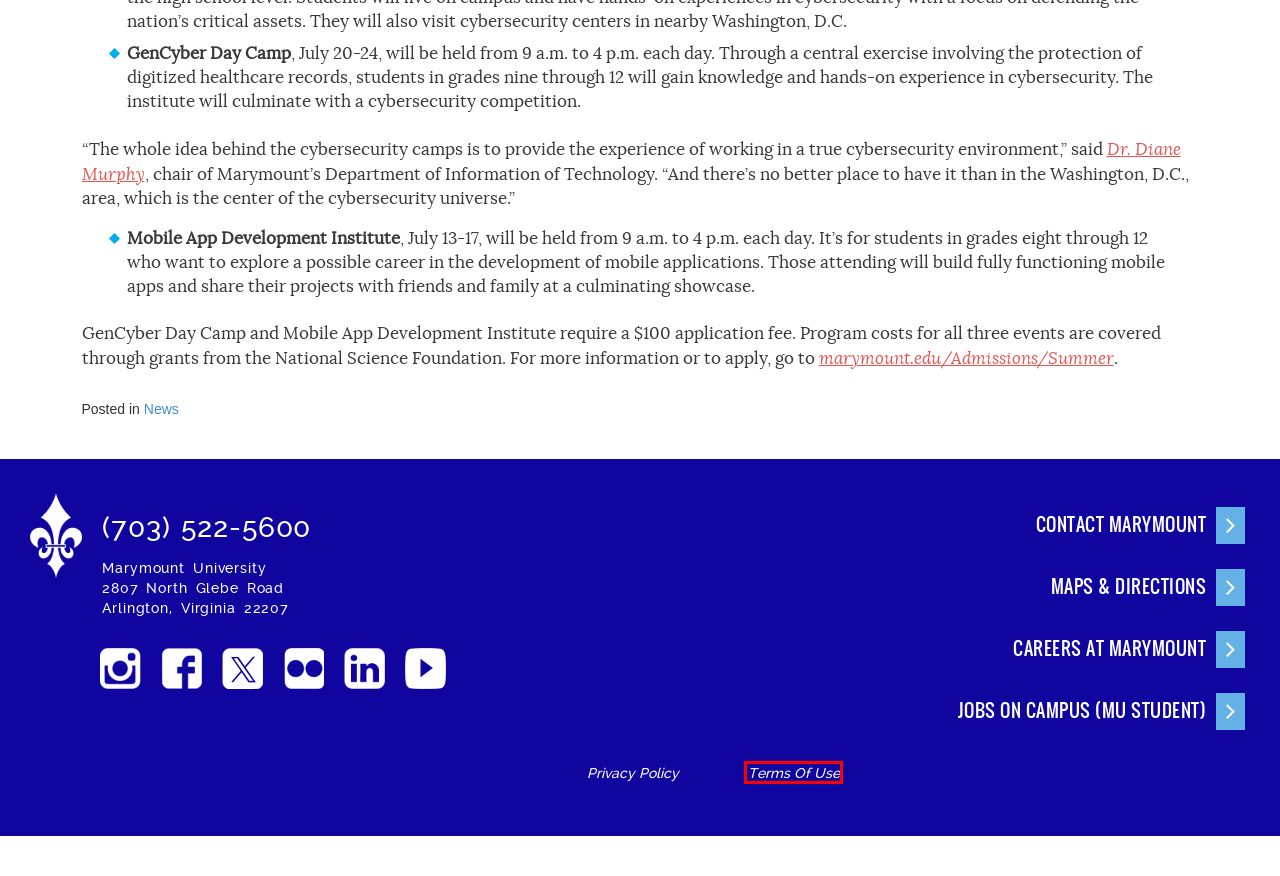Observe the provided screenshot of a webpage that has a red rectangle bounding box. Determine the webpage description that best matches the new webpage after clicking the element inside the red bounding box. Here are the candidates:
A. News - Marymount University
B. Marymount University
C. Jobs On Campus - Marymount University
D. Summer at Marymount - Marymount University
E. Marymount University - Official Athletics Website
F. Terms of Use for Web Sites and Services - Marymount University
G. Student Health and Well-being - Marymount University
H. Marymount University - Catholic University in Arlington, VA

F